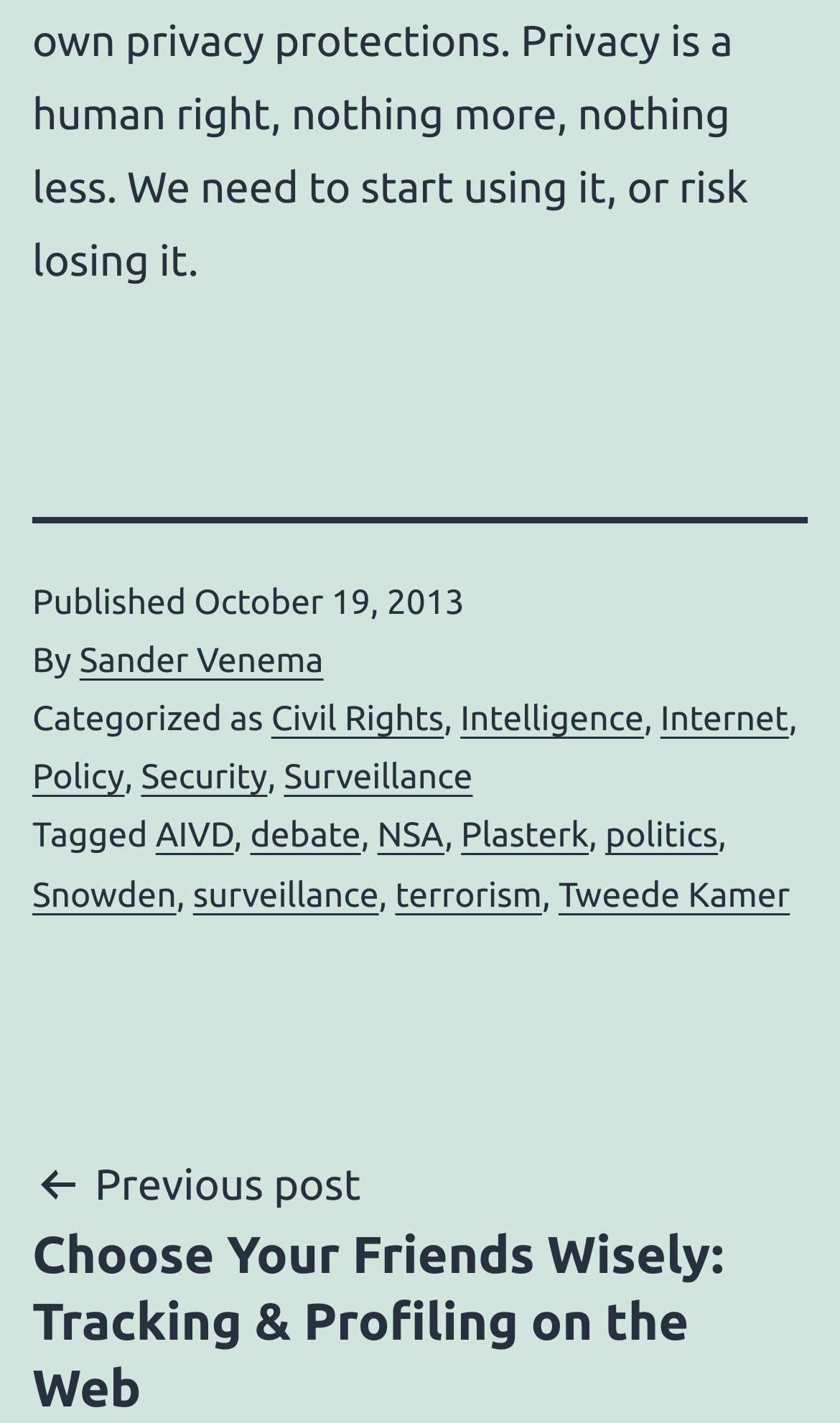Please find the bounding box coordinates of the element that must be clicked to perform the given instruction: "Read about Civil Rights". The coordinates should be four float numbers from 0 to 1, i.e., [left, top, right, bottom].

[0.323, 0.492, 0.528, 0.519]